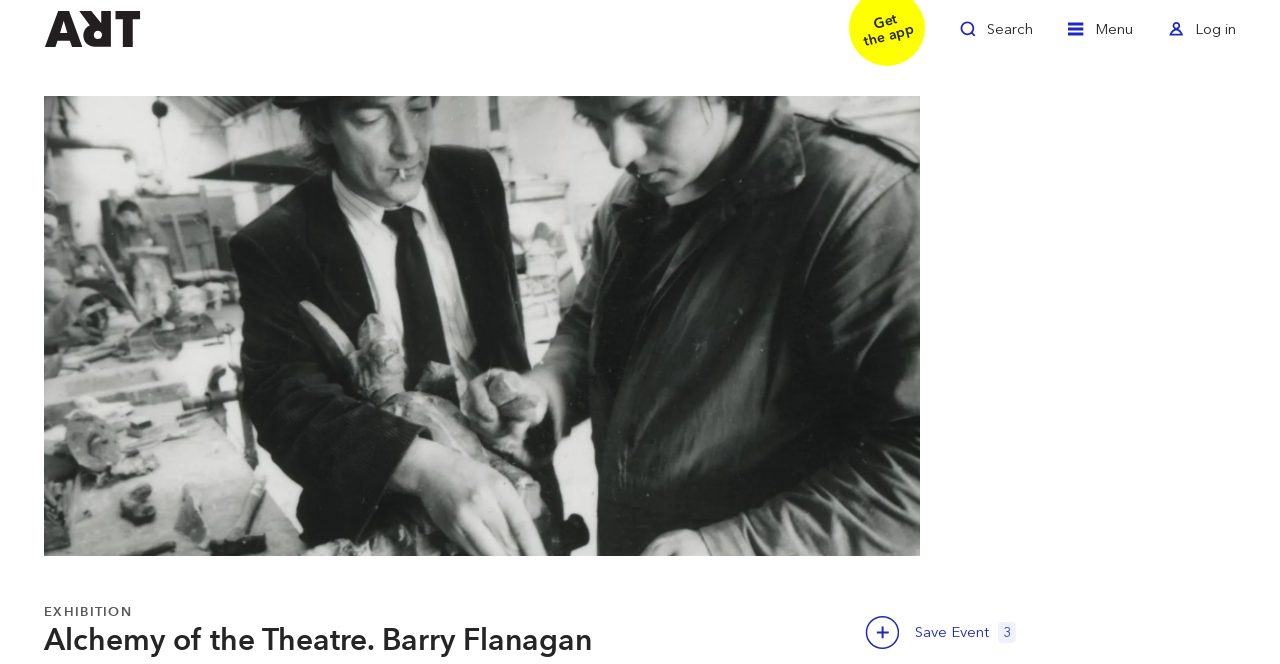What is the function of the 'Zoom in' link? From the image, respond with a single word or brief phrase.

To zoom in